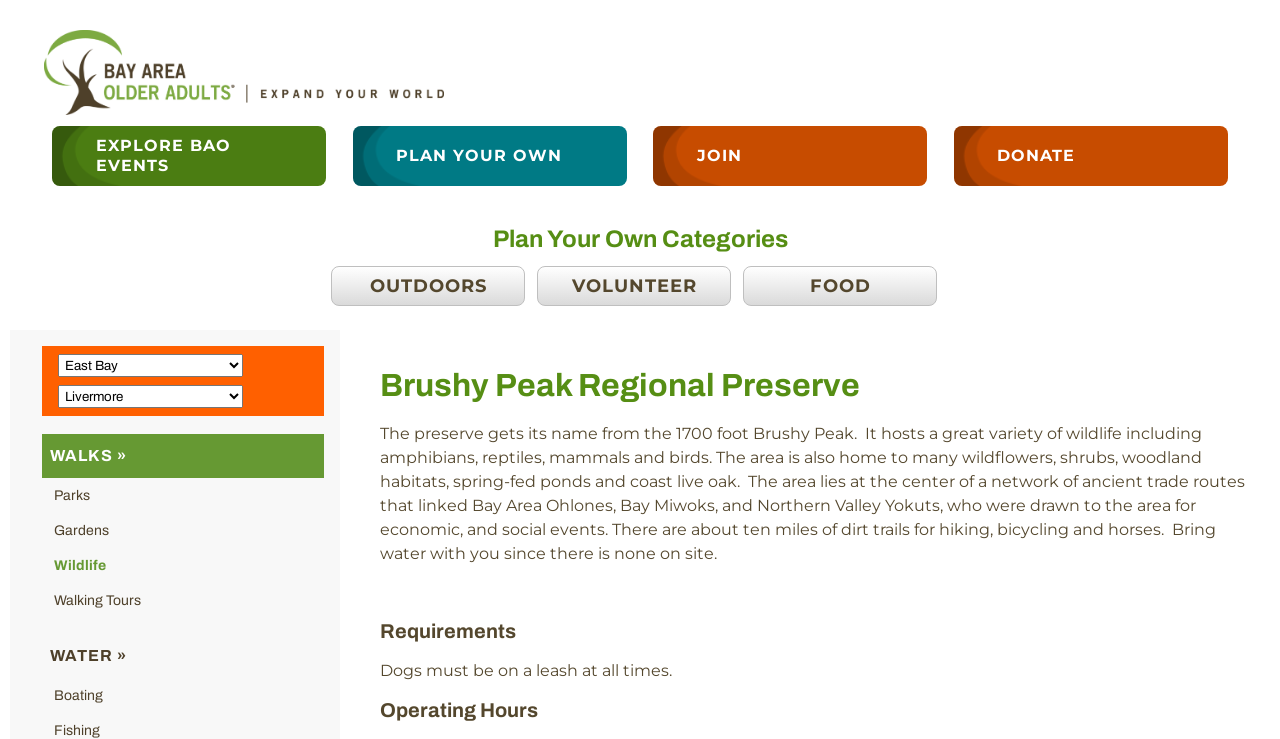Please reply to the following question using a single word or phrase: 
What is the name of the preserve?

Brushy Peak Regional Preserve